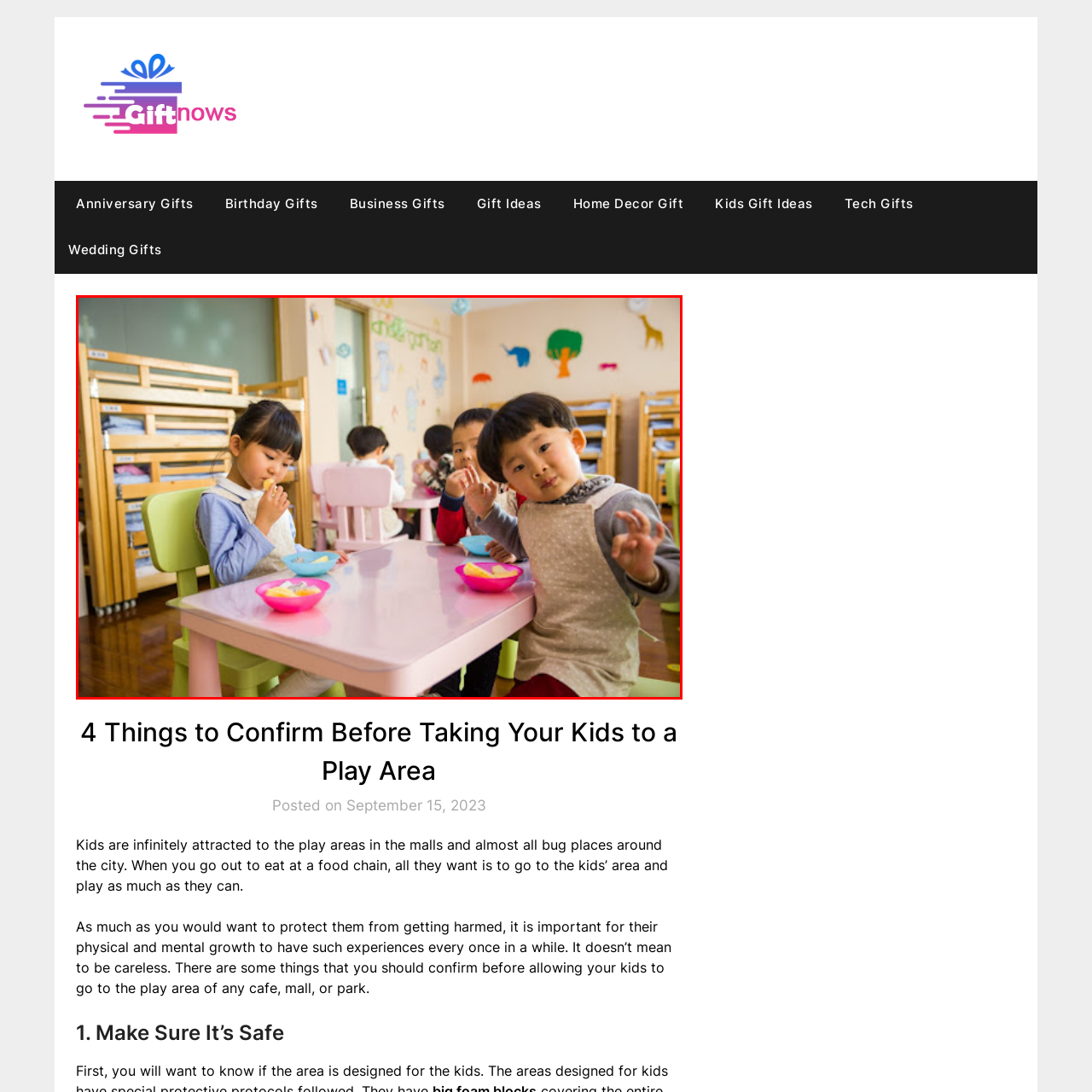Offer a detailed explanation of the elements found within the defined red outline.

In a brightly lit play area, three young children engage joyfully at a small, pink table adorned with colorful bowls containing snacks. The girl on the left, focused and contemplative, delicately eats from her bowl while wearing a light blue and gray outfit, showcasing her concentration. Meanwhile, the two boys across from her exhibit playful interaction; one leans towards the camera with a cheerful expression, signaling a friendly wave, while the other, clad in a red and navy outfit, observes with fascination. The warm, inviting ambiance is enhanced by cheerful wall decorations of trees and animals, emphasizing the playful and nurturing environment suitable for children. The scene captures the essence of childhood joy, friendship, and the importance of safe play areas for their development.